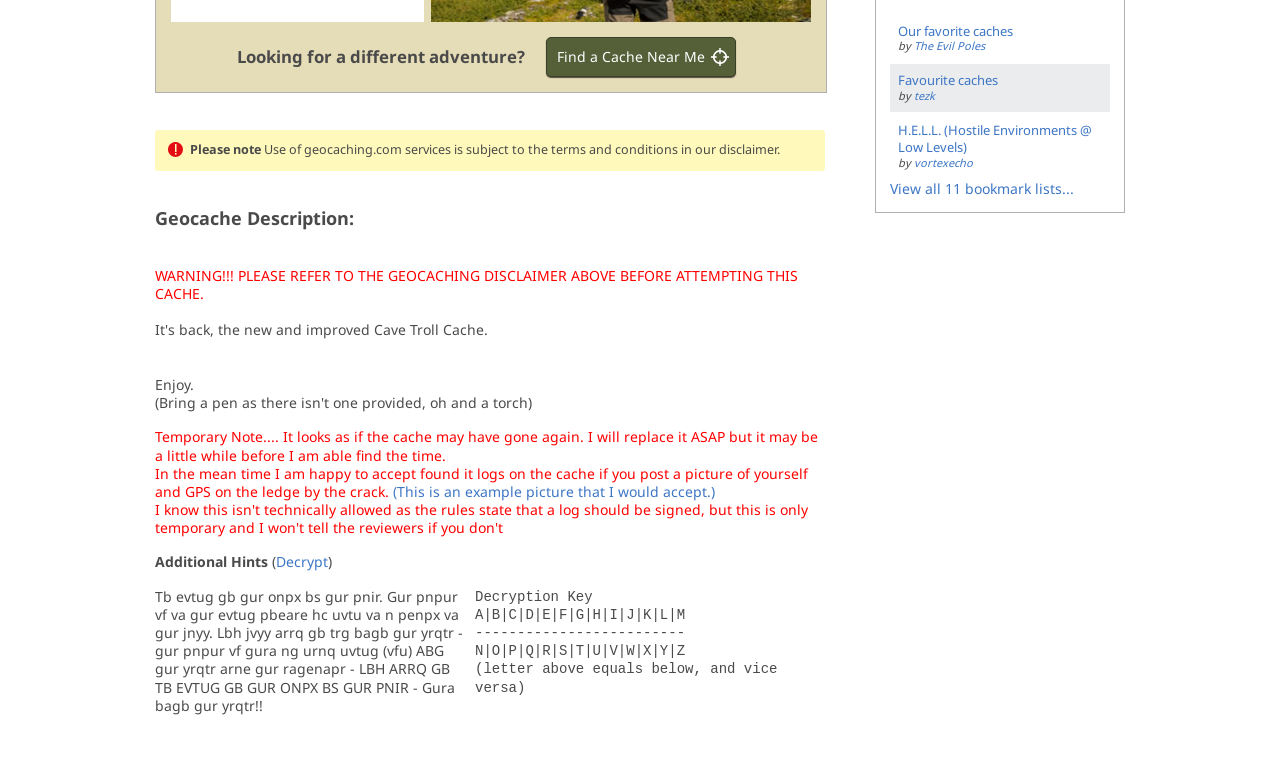Extract the bounding box coordinates for the HTML element that matches this description: "in our disclaimer". The coordinates should be four float numbers between 0 and 1, i.e., [left, top, right, bottom].

[0.532, 0.183, 0.607, 0.205]